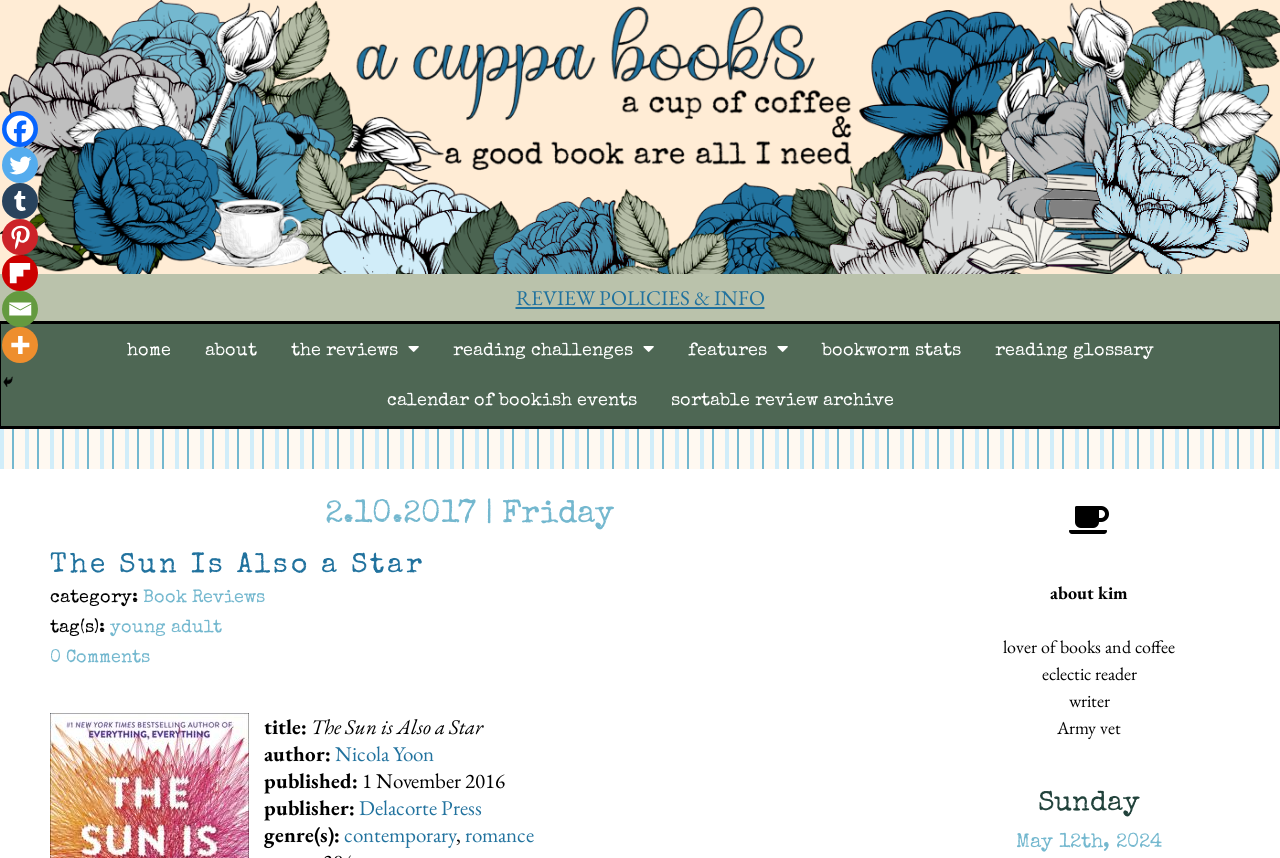Pinpoint the bounding box coordinates of the clickable area necessary to execute the following instruction: "Follow the 'Facebook' social media link". The coordinates should be given as four float numbers between 0 and 1, namely [left, top, right, bottom].

[0.002, 0.129, 0.03, 0.171]